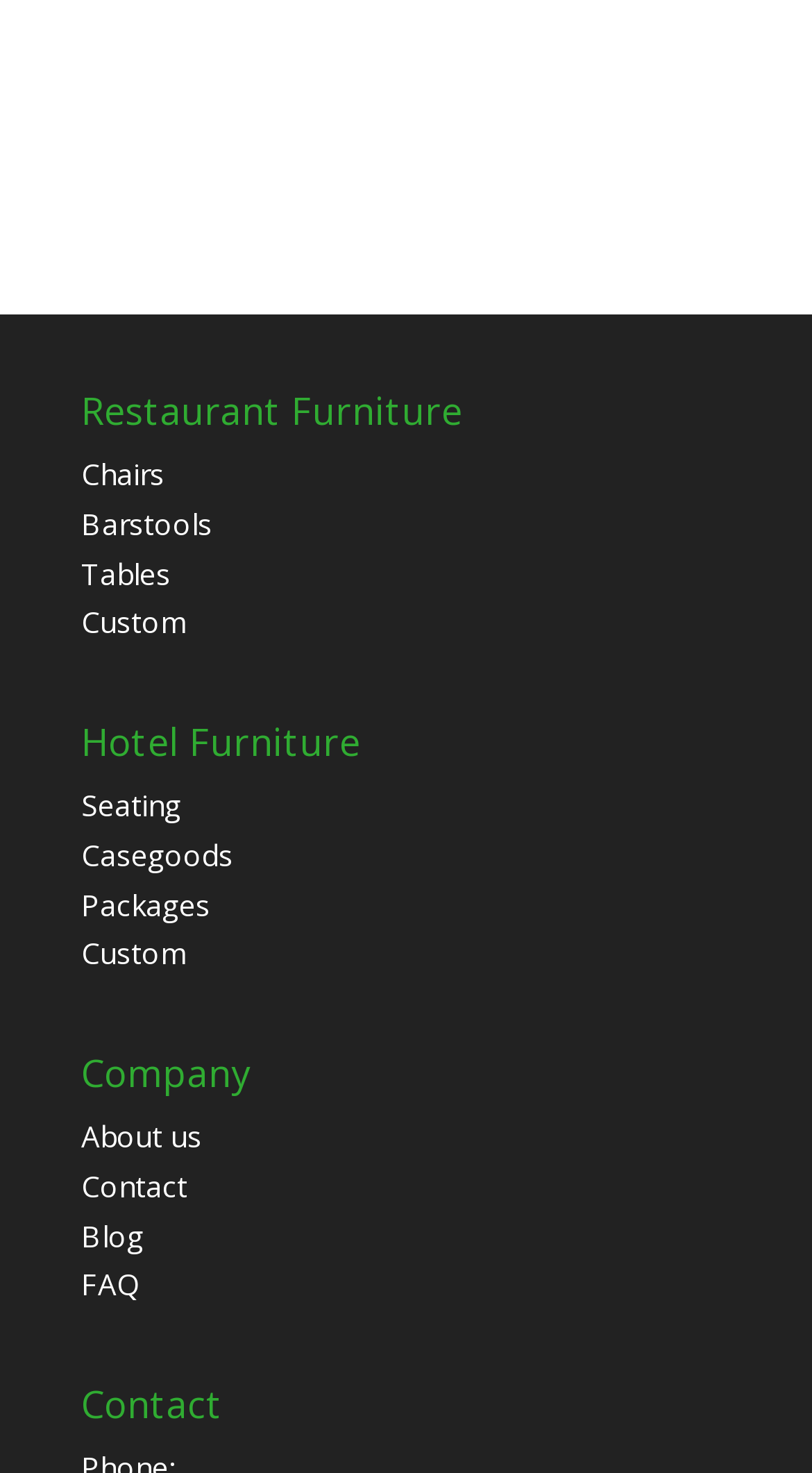Determine the bounding box coordinates of the clickable element necessary to fulfill the instruction: "Explore hotel seating options". Provide the coordinates as four float numbers within the 0 to 1 range, i.e., [left, top, right, bottom].

[0.1, 0.533, 0.223, 0.56]